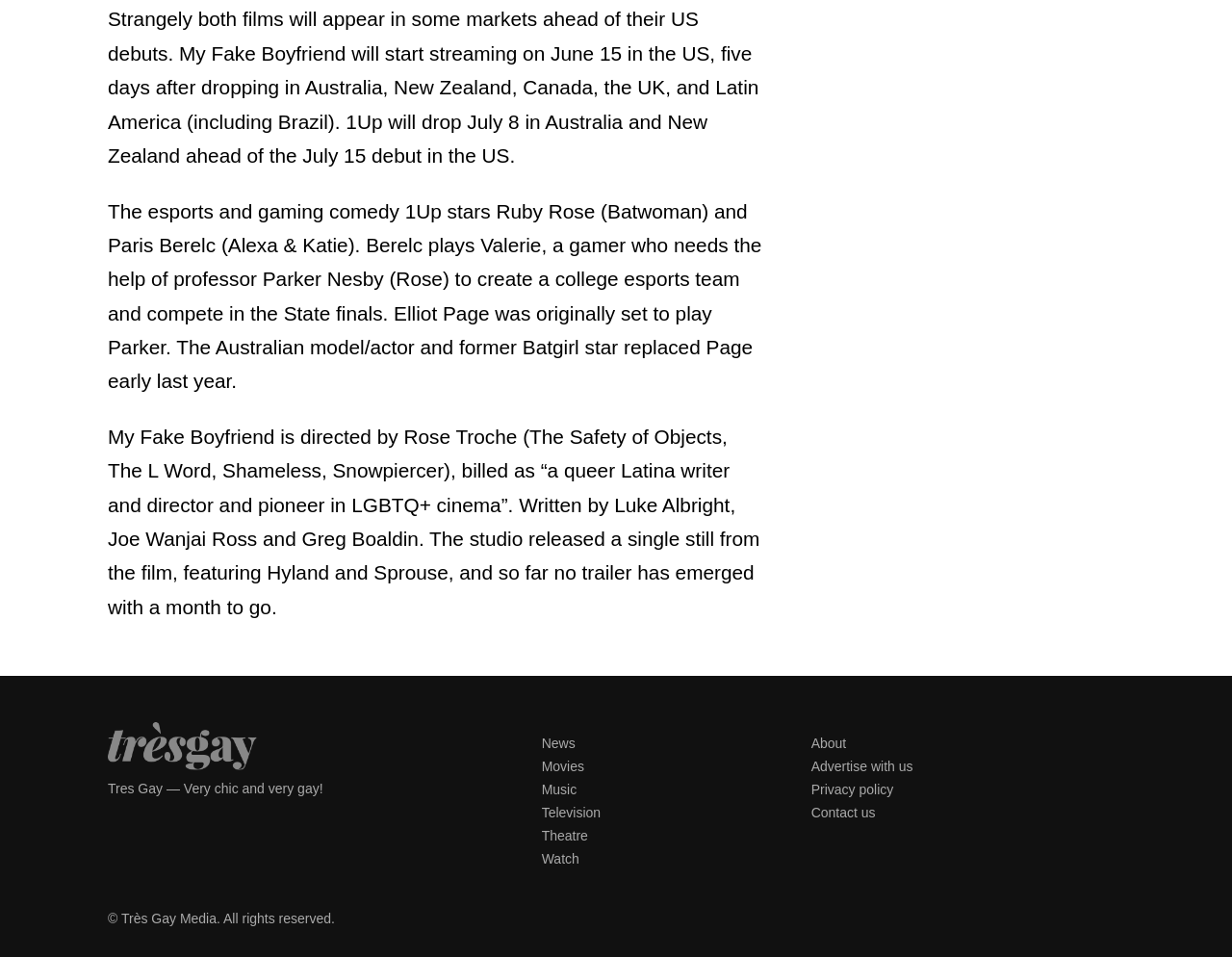What is the copyright notice at the bottom of the webpage?
Kindly give a detailed and elaborate answer to the question.

The copyright notice at the bottom of the webpage can be found in the last line of the webpage, which states '© Très Gay Media. All rights reserved.'